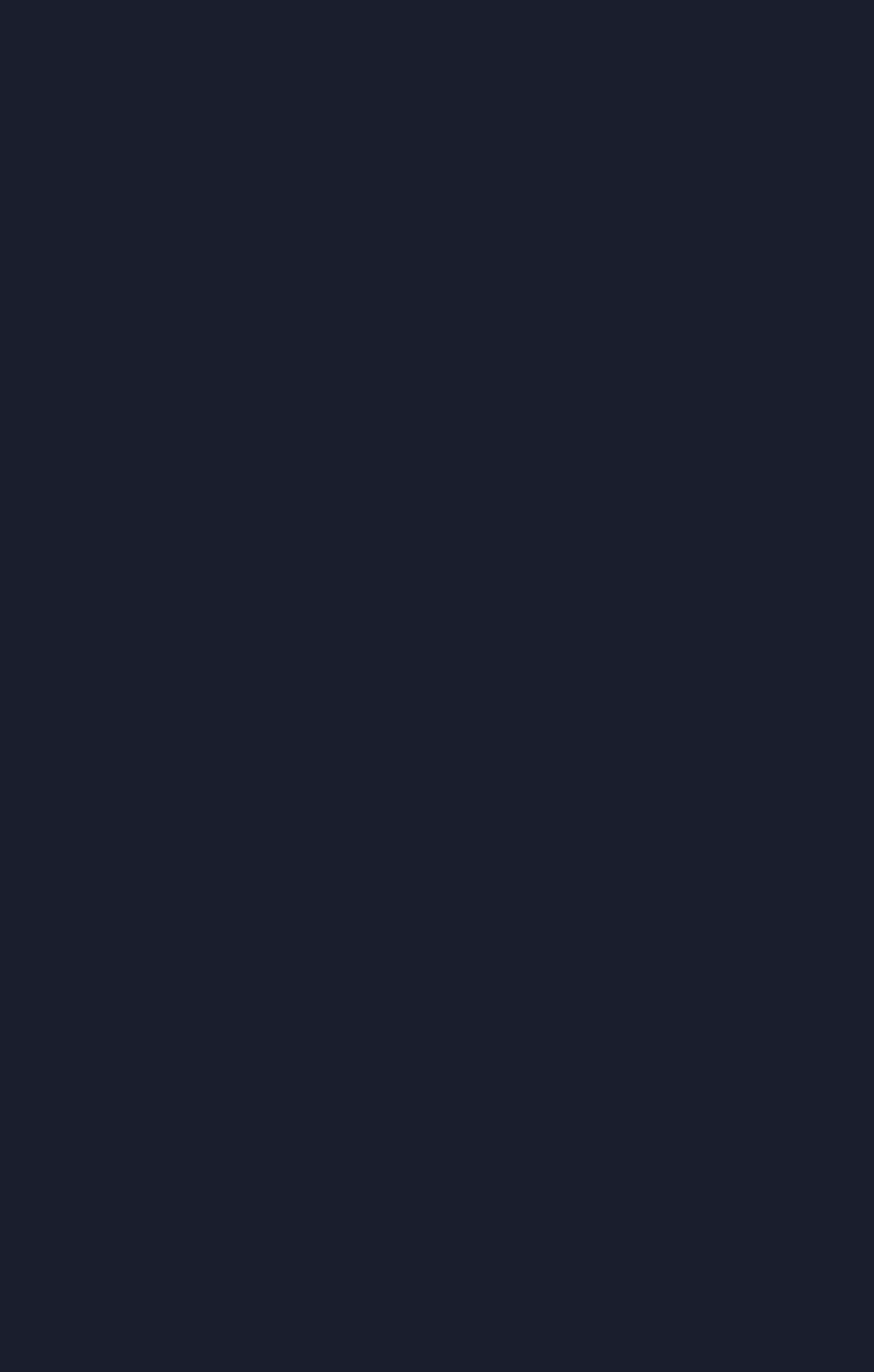Using the details from the image, please elaborate on the following question: How many links are in the top menu?

I counted the number of links in the top menu, which are 'Documentary', 'The Plan', 'Team', 'Short Film', 'What We’re Learning', 'Newsletters', and 'Follow'.